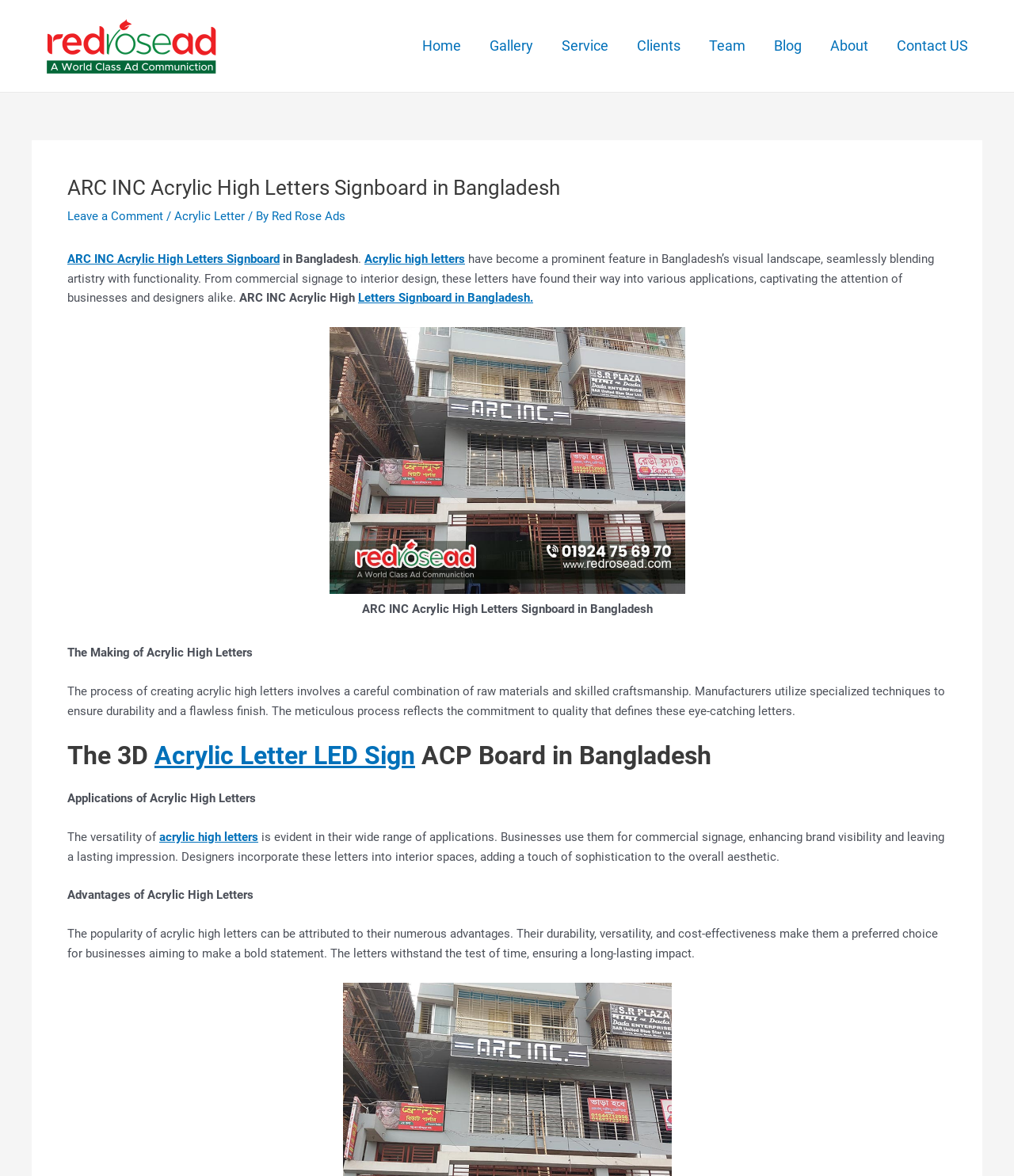What is the process of creating acrylic high letters?
Please ensure your answer is as detailed and informative as possible.

The webpage states that 'The process of creating acrylic high letters involves a careful combination of raw materials and skilled craftsmanship. Manufacturers utilize specialized techniques to ensure durability and a flawless finish.' This indicates that the process of creating acrylic high letters involves a combination of raw materials and skilled craftsmanship.